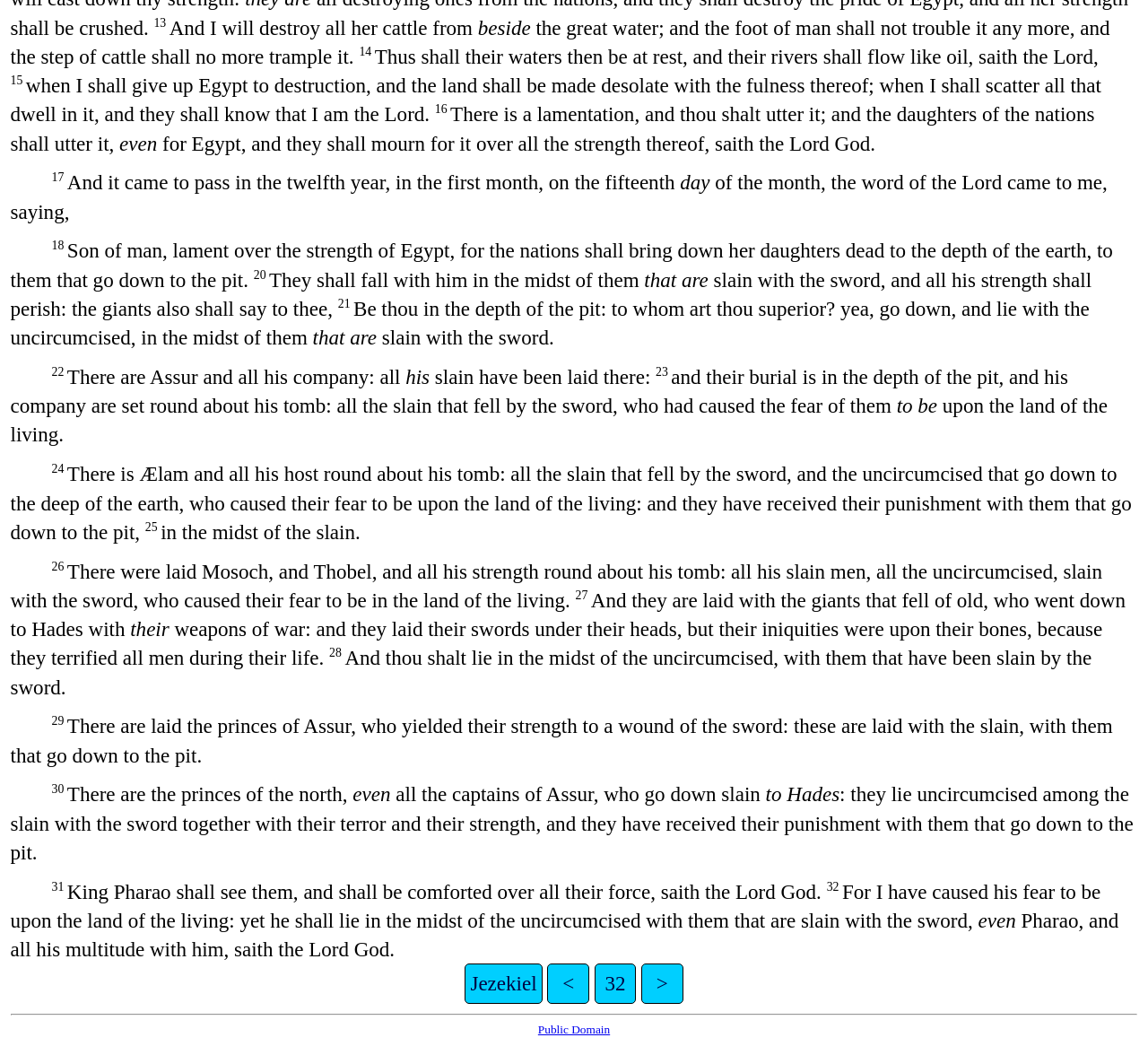Using the provided description: "Public Domain", find the bounding box coordinates of the corresponding UI element. The output should be four float numbers between 0 and 1, in the format [left, top, right, bottom].

[0.469, 0.969, 0.531, 0.982]